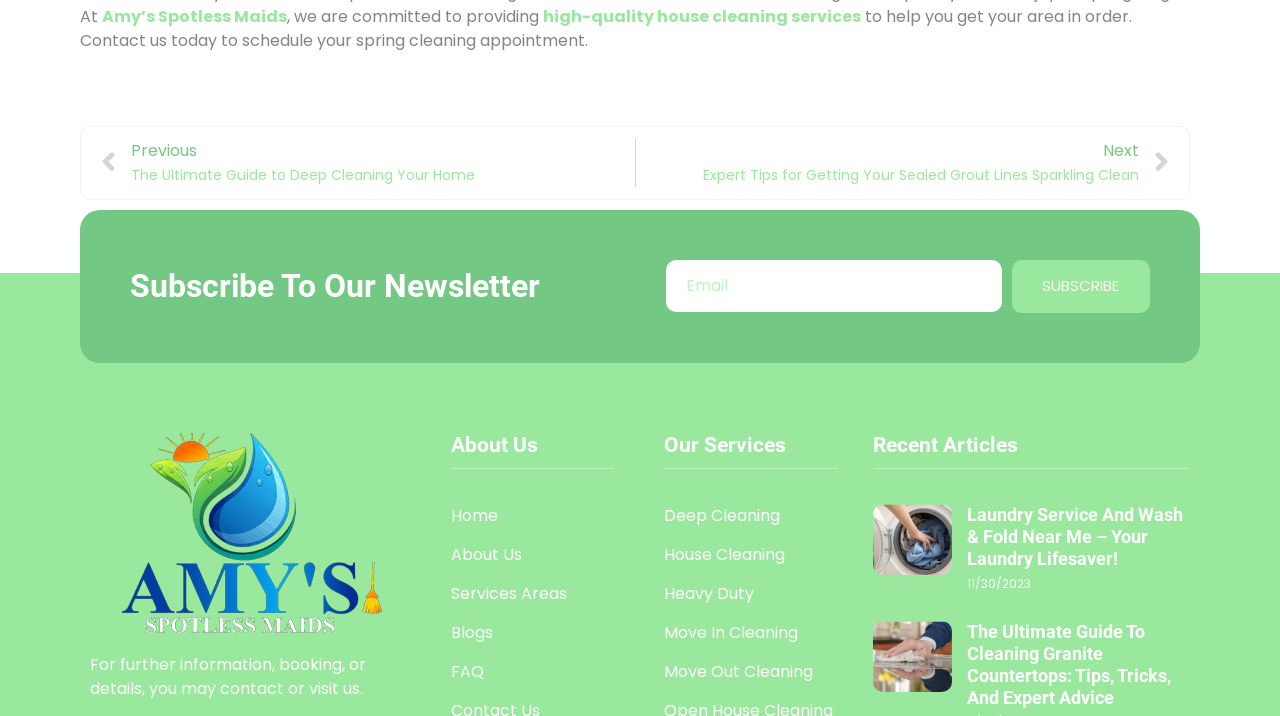Use a single word or phrase to answer the question:
What is the topic of the first article in the 'Recent Articles' section?

Laundry Service